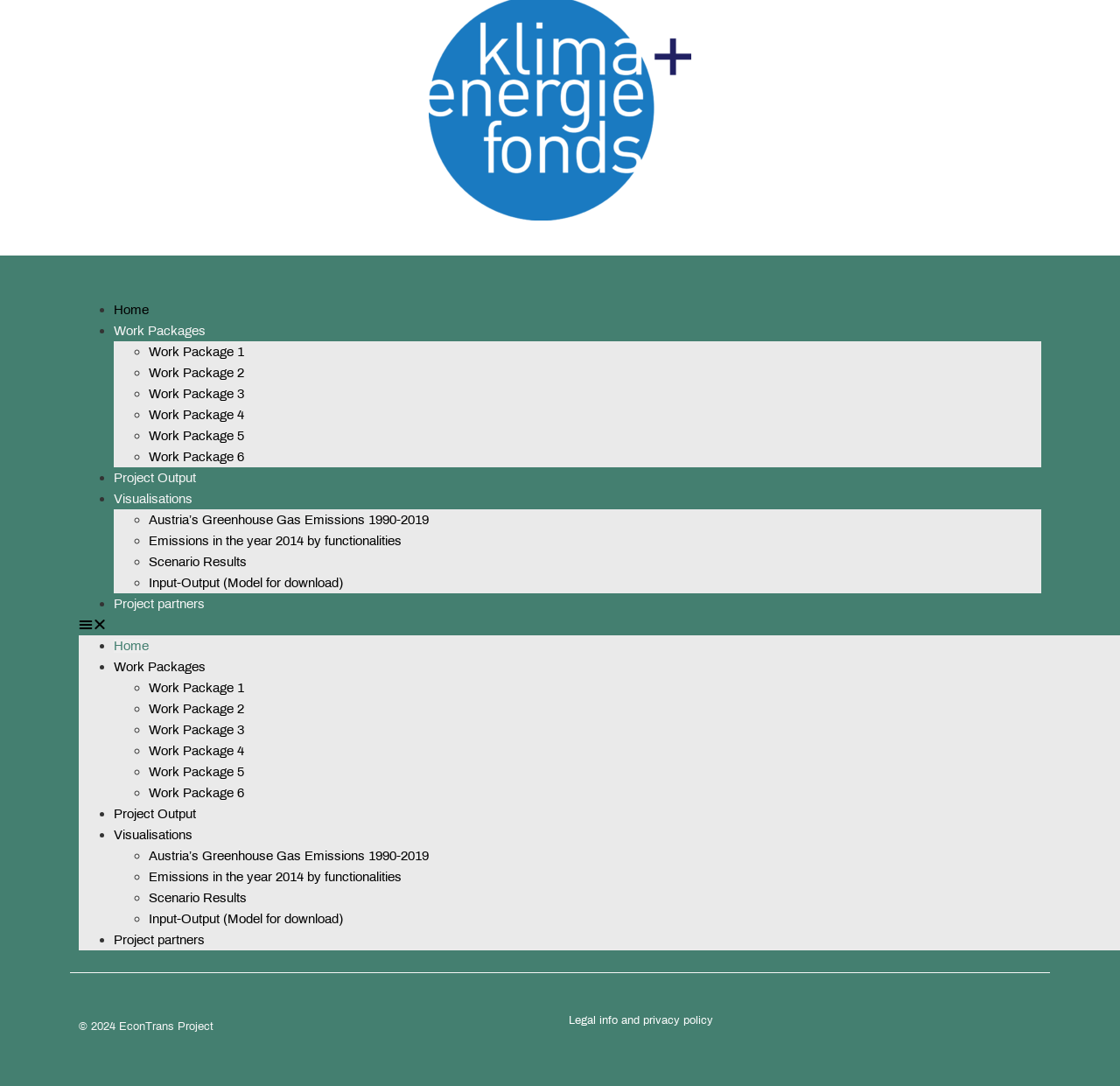Please determine the bounding box coordinates of the element's region to click in order to carry out the following instruction: "toggle menu". The coordinates should be four float numbers between 0 and 1, i.e., [left, top, right, bottom].

[0.07, 0.566, 0.93, 0.585]